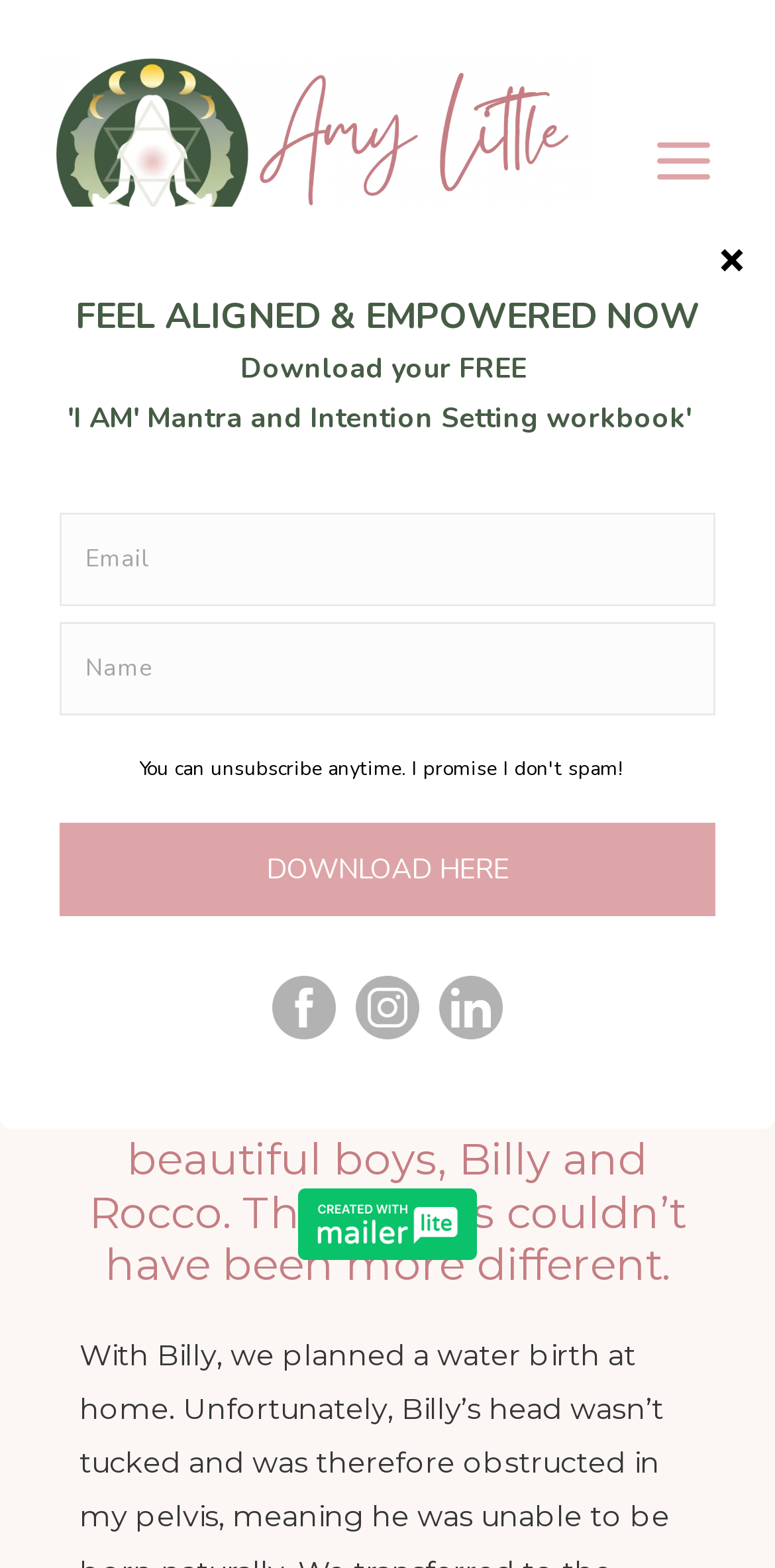From the webpage screenshot, predict the bounding box coordinates (top-left x, top-left y, bottom-right x, bottom-right y) for the UI element described here: alt="Amy Little Holistic Wellness Coach"

[0.051, 0.089, 0.763, 0.112]